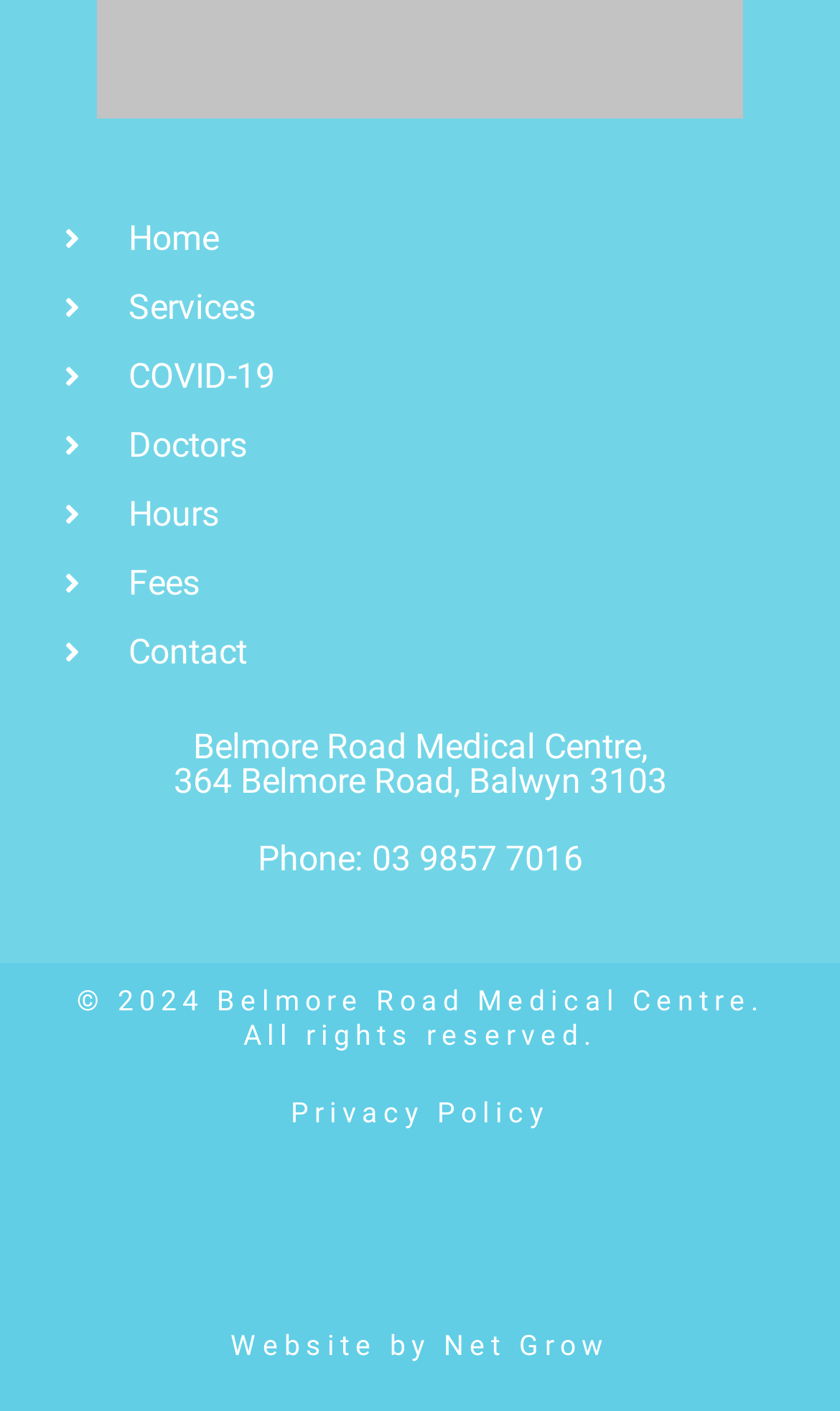Use the information in the screenshot to answer the question comprehensively: What is the name of the medical centre?

The name of the medical centre can be found in the heading element with the text 'Belmore Road Medical Centre, 364 Belmore Road, Balwyn 3103'.